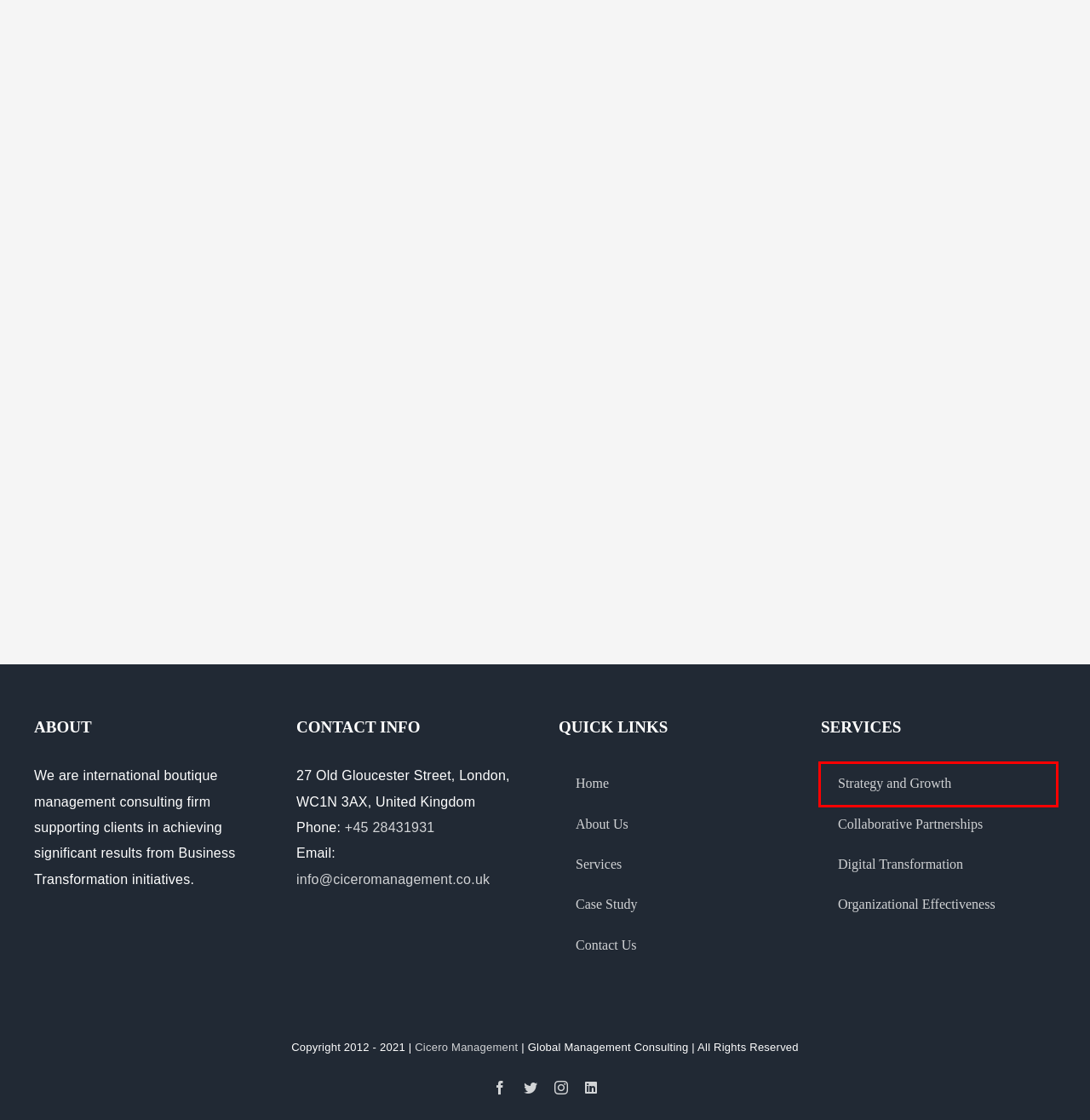You are given a screenshot depicting a webpage with a red bounding box around a UI element. Select the description that best corresponds to the new webpage after clicking the selected element. Here are the choices:
A. Organizational Effectiveness – Cicero Management
B. News – Cicero Management
C. Testimonials – Cicero Management
D. Contact Us – Cicero Management
E. Strategy And Growth – Cicero Management
F. About Us – Cicero Management
G. Collaborative Partnerships – Cicero Management
H. Digital Transformation – Cicero Management

E